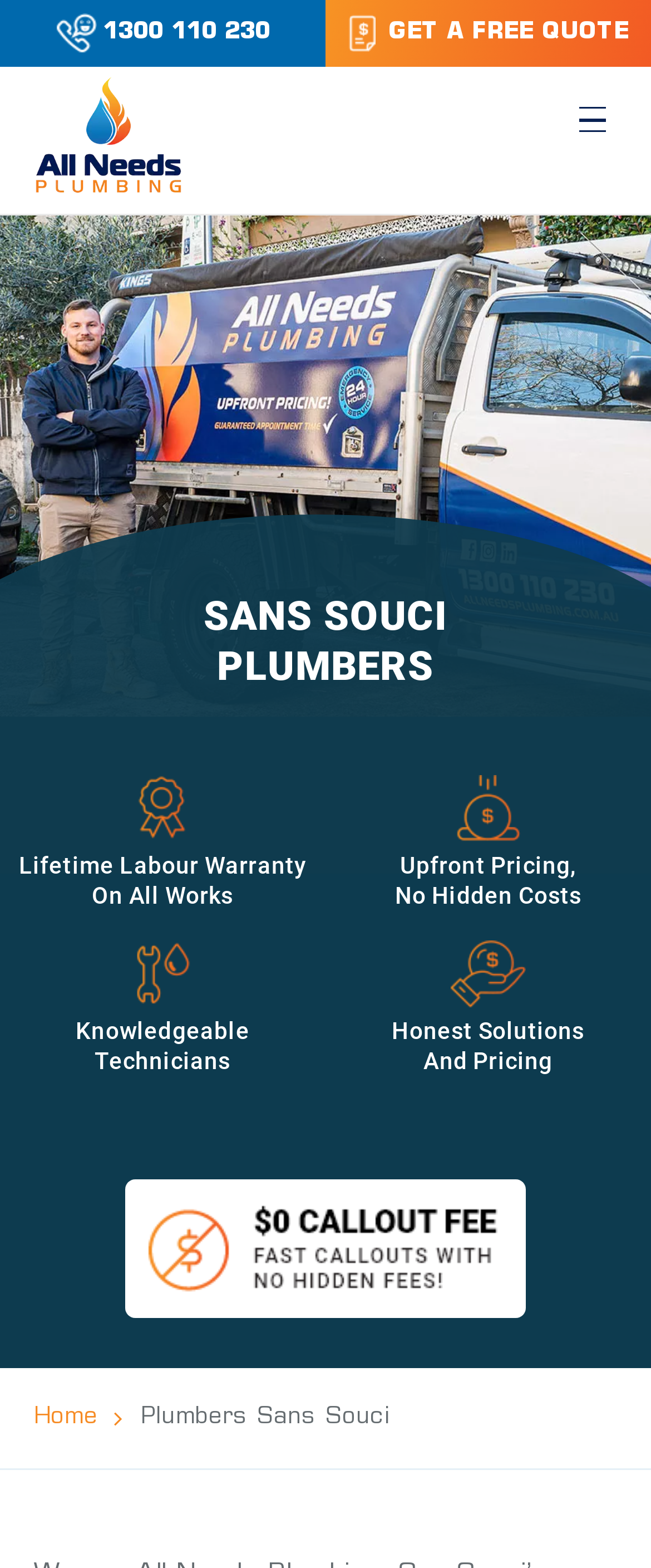Provide the bounding box coordinates in the format (top-left x, top-left y, bottom-right x, bottom-right y). All values are floating point numbers between 0 and 1. Determine the bounding box coordinate of the UI element described as: Entrepreneurship

None